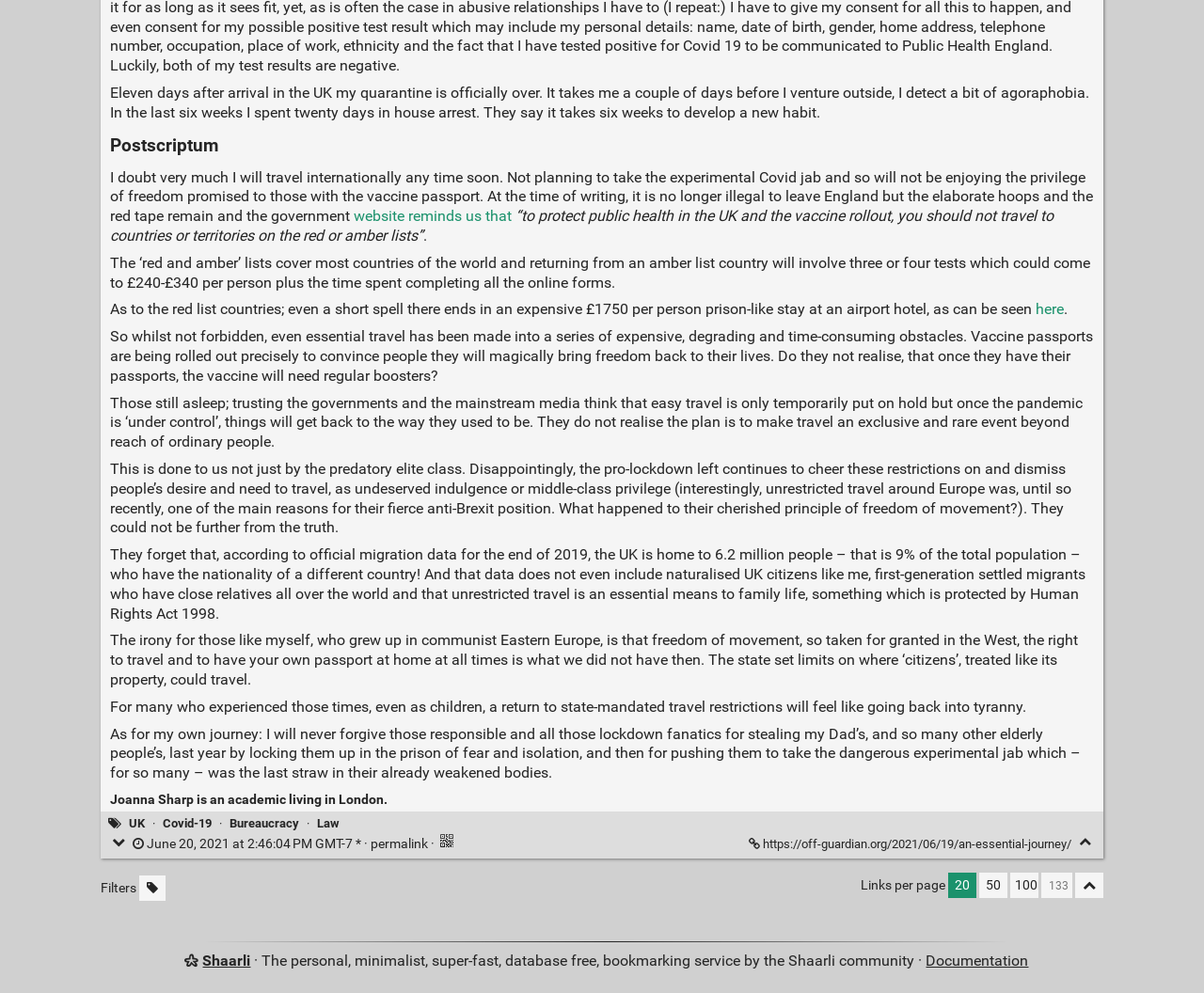Please indicate the bounding box coordinates for the clickable area to complete the following task: "Change the number of links per page". The coordinates should be specified as four float numbers between 0 and 1, i.e., [left, top, right, bottom].

[0.865, 0.879, 0.891, 0.905]